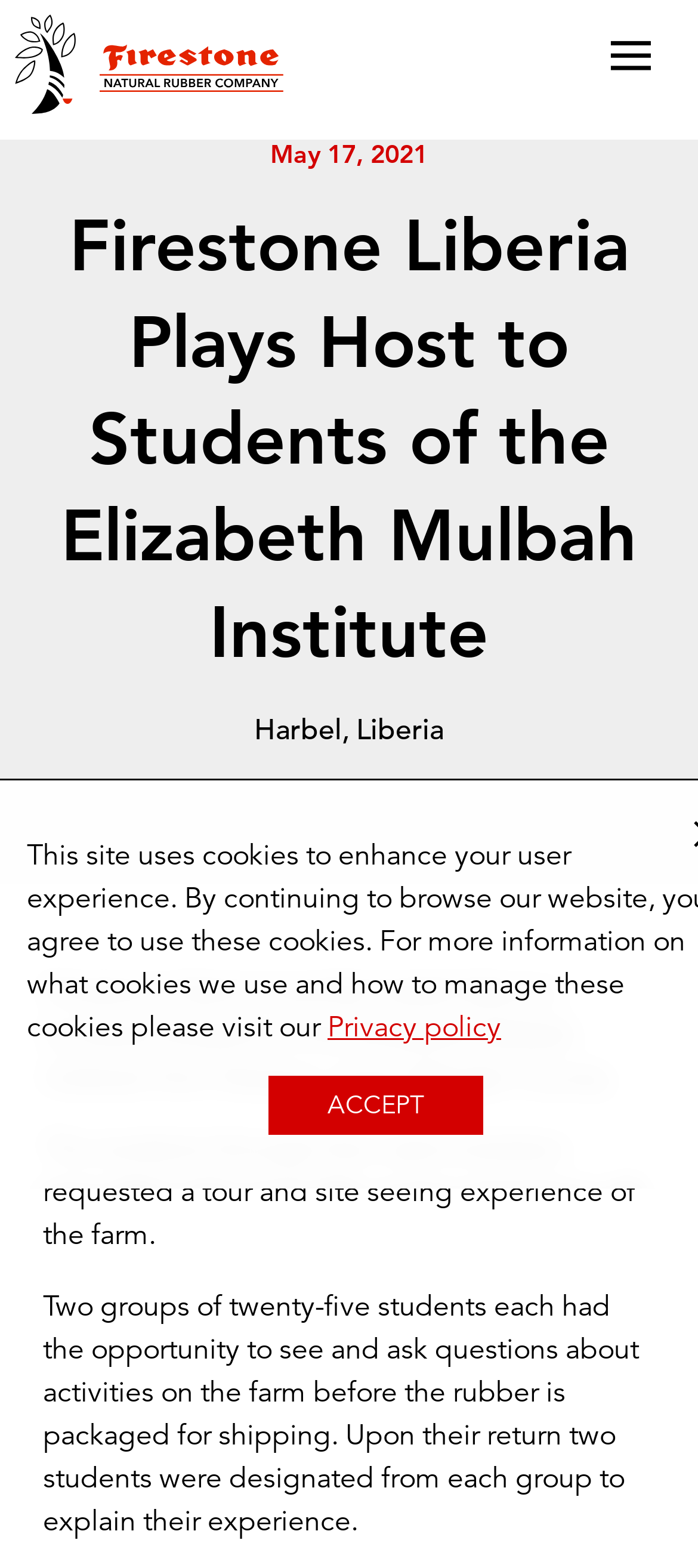How many groups of students visited the farm?
Carefully examine the image and provide a detailed answer to the question.

According to the text, 'Two groups of twenty-five students each had the opportunity to see and ask questions about activities on the farm before the rubber is packaged for shipping.' This indicates that there were two groups of students that visited the farm.